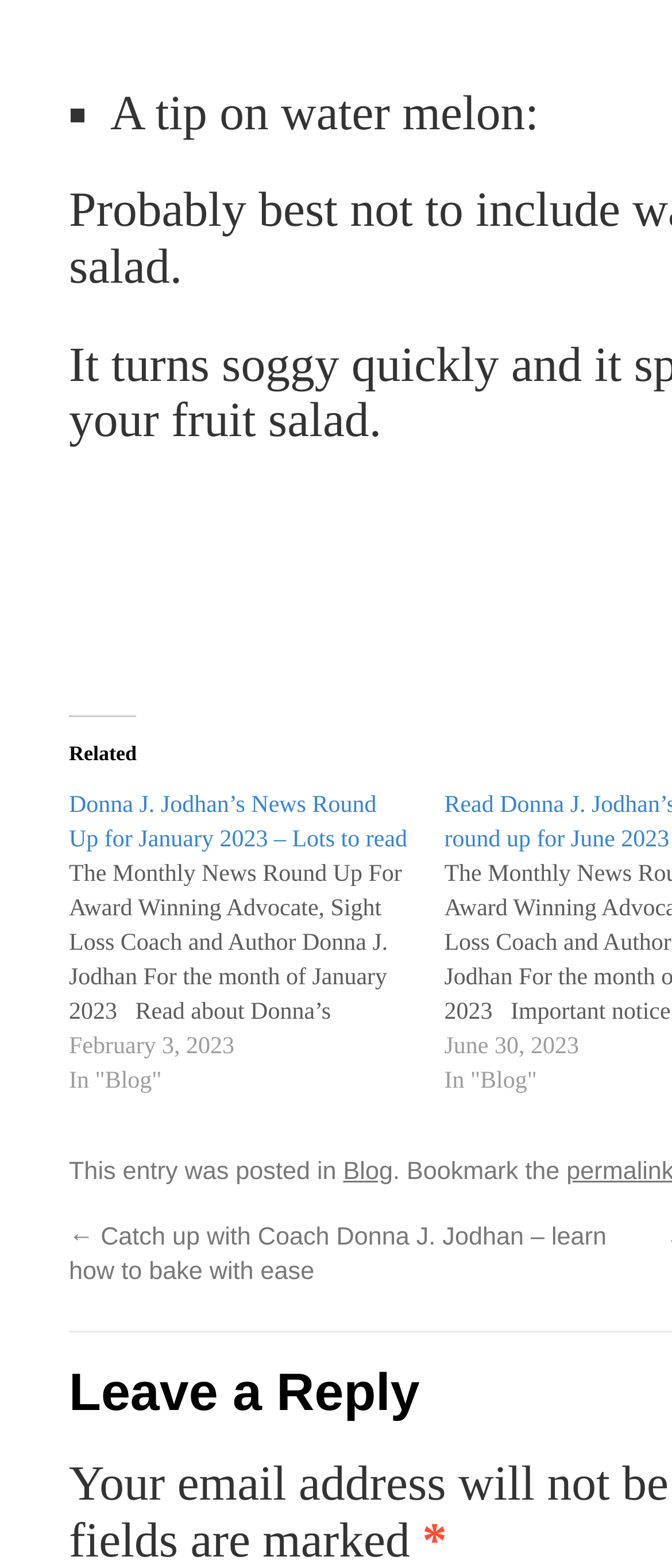Respond to the question below with a concise word or phrase:
What is the topic of the blog post?

Water melon